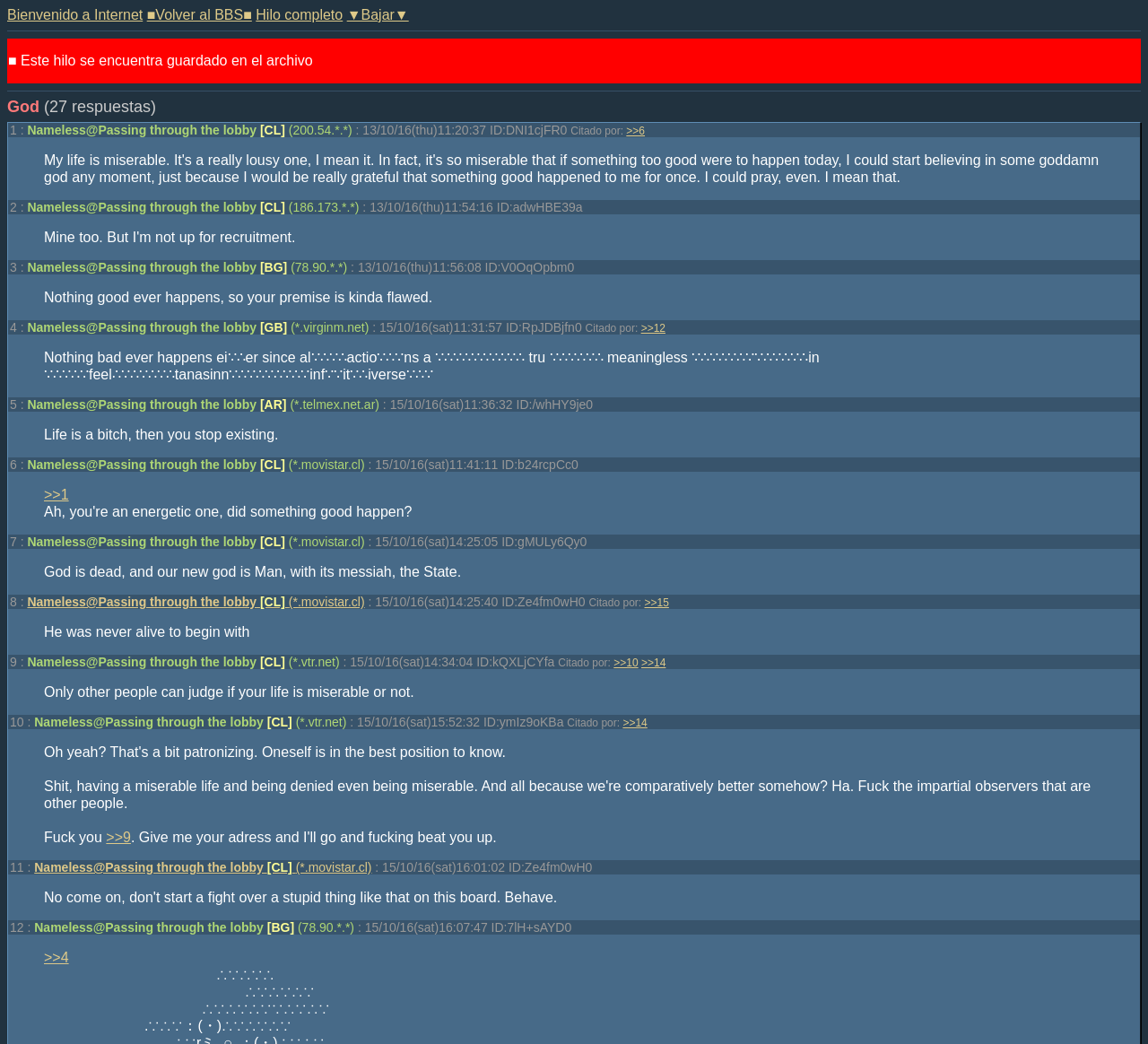Please specify the bounding box coordinates of the region to click in order to perform the following instruction: "Click on '>>15'".

[0.561, 0.571, 0.583, 0.583]